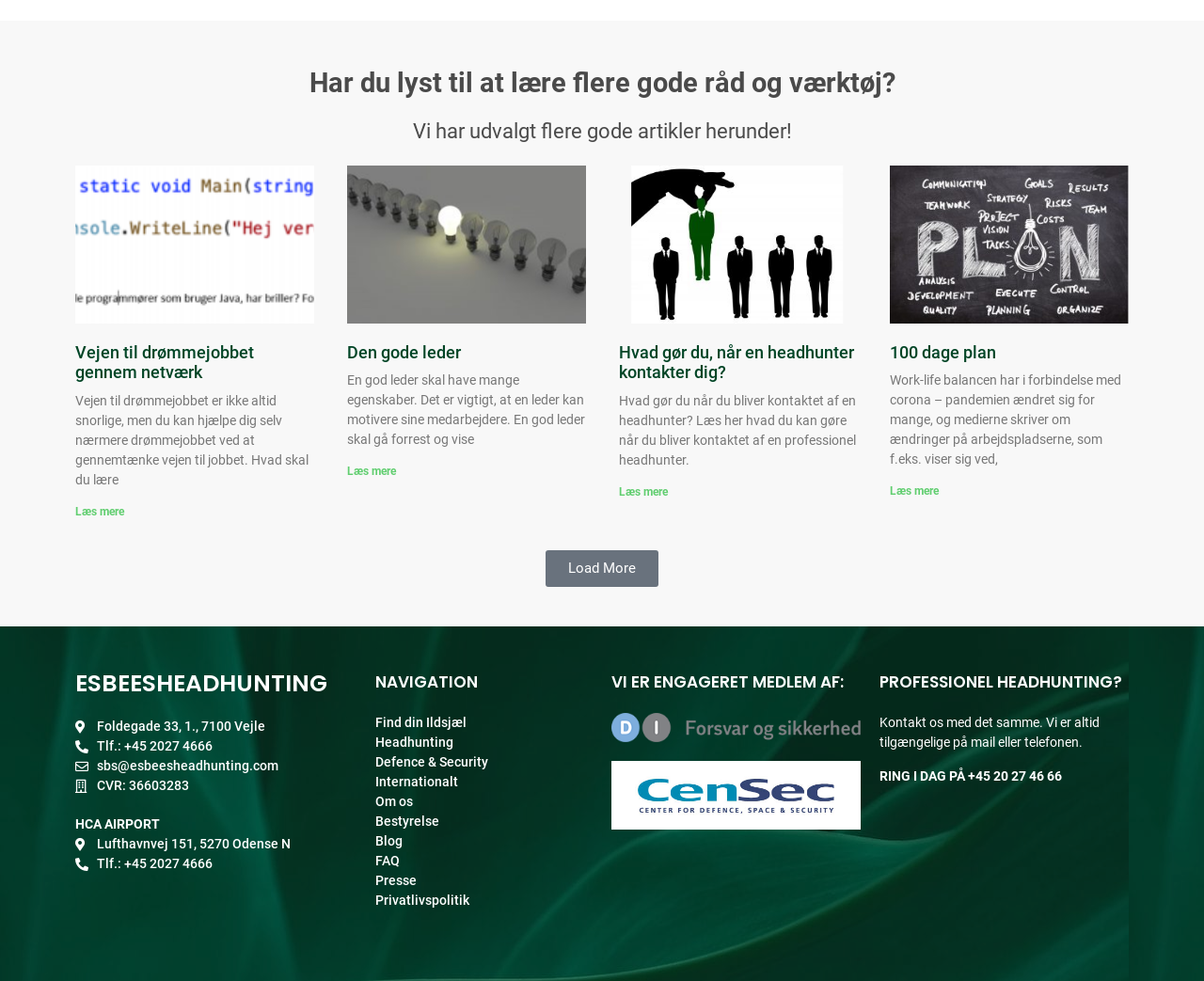Kindly determine the bounding box coordinates for the clickable area to achieve the given instruction: "Contact ESBEESHEADHUNTING".

[0.062, 0.68, 0.272, 0.714]